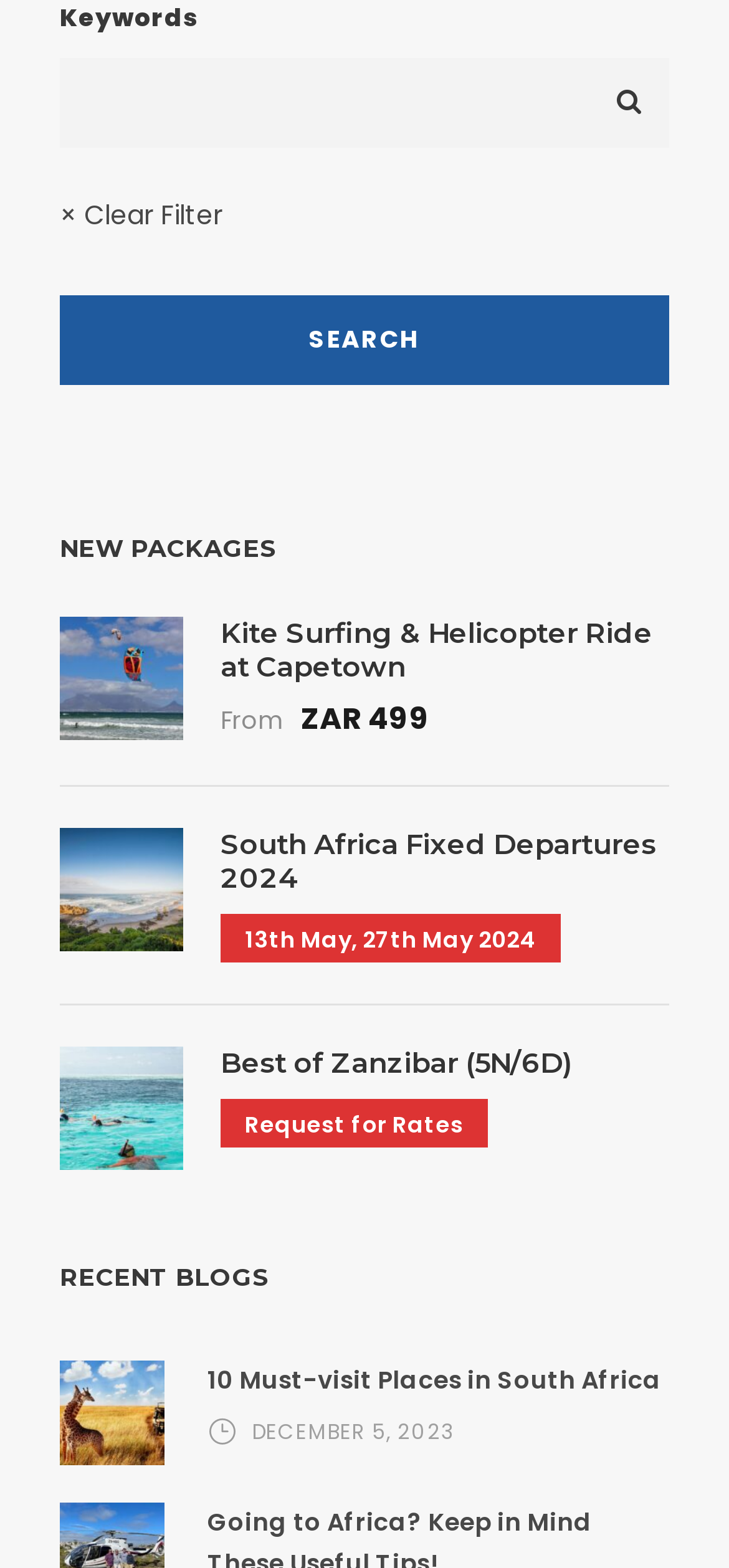Predict the bounding box of the UI element based on the description: "South Africa Fixed Departures 2024". The coordinates should be four float numbers between 0 and 1, formatted as [left, top, right, bottom].

[0.303, 0.527, 0.9, 0.571]